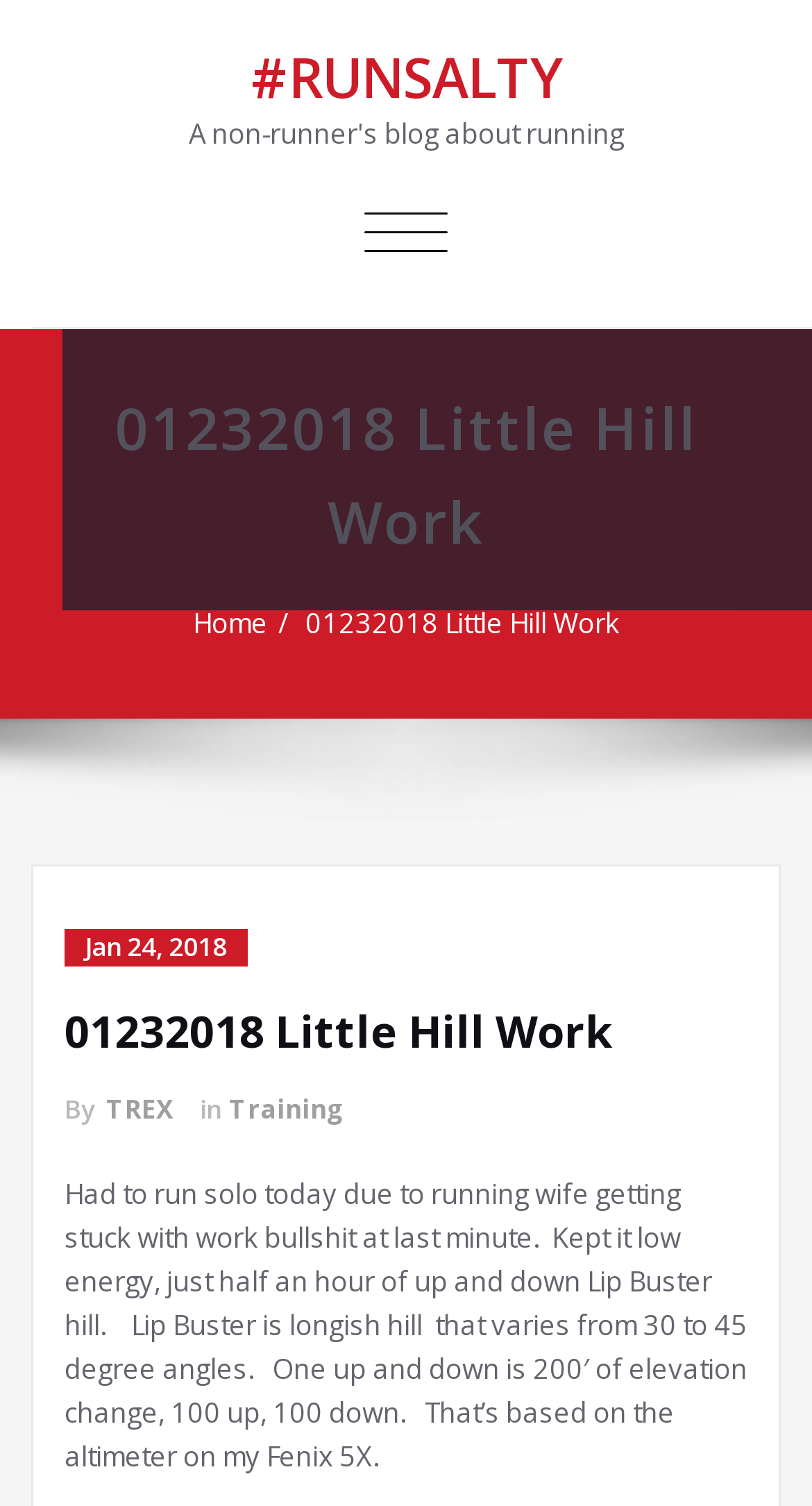Please answer the following question using a single word or phrase: 
What is the name of the author's running wife?

Not mentioned